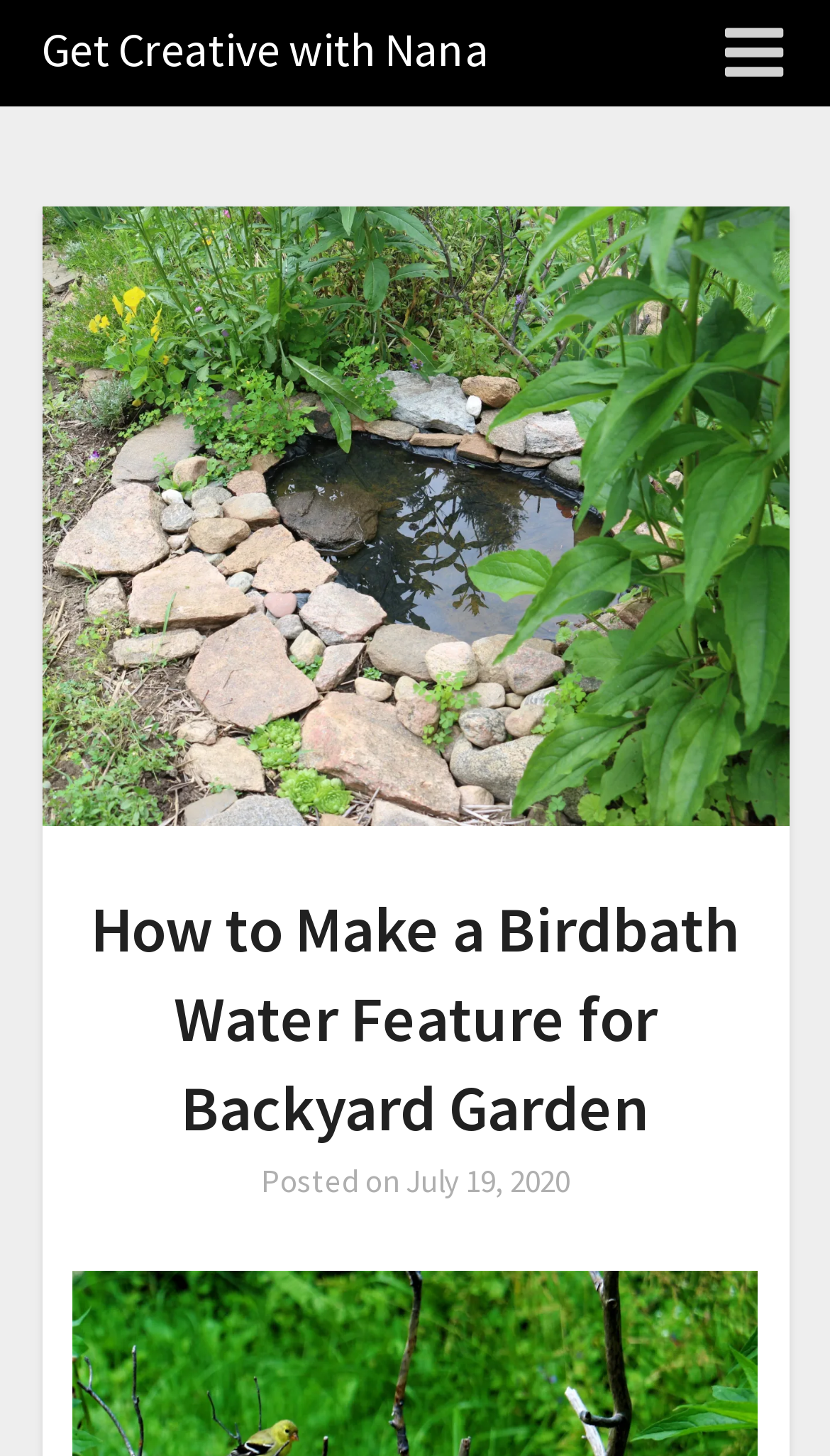Determine the bounding box of the UI component based on this description: "Get Creative with Nana". The bounding box coordinates should be four float values between 0 and 1, i.e., [left, top, right, bottom].

[0.05, 0.009, 0.588, 0.061]